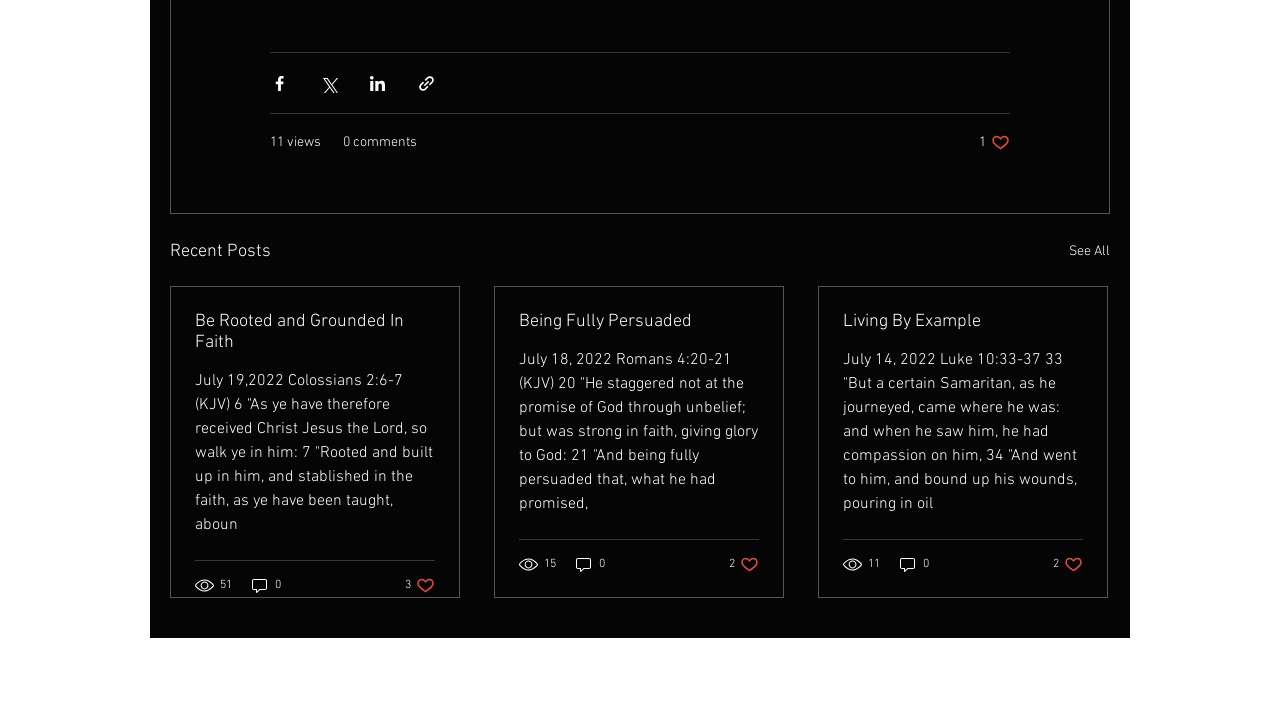Find the bounding box coordinates of the clickable element required to execute the following instruction: "Like the post 'Being Fully Persuaded'". Provide the coordinates as four float numbers between 0 and 1, i.e., [left, top, right, bottom].

[0.57, 0.764, 0.593, 0.79]